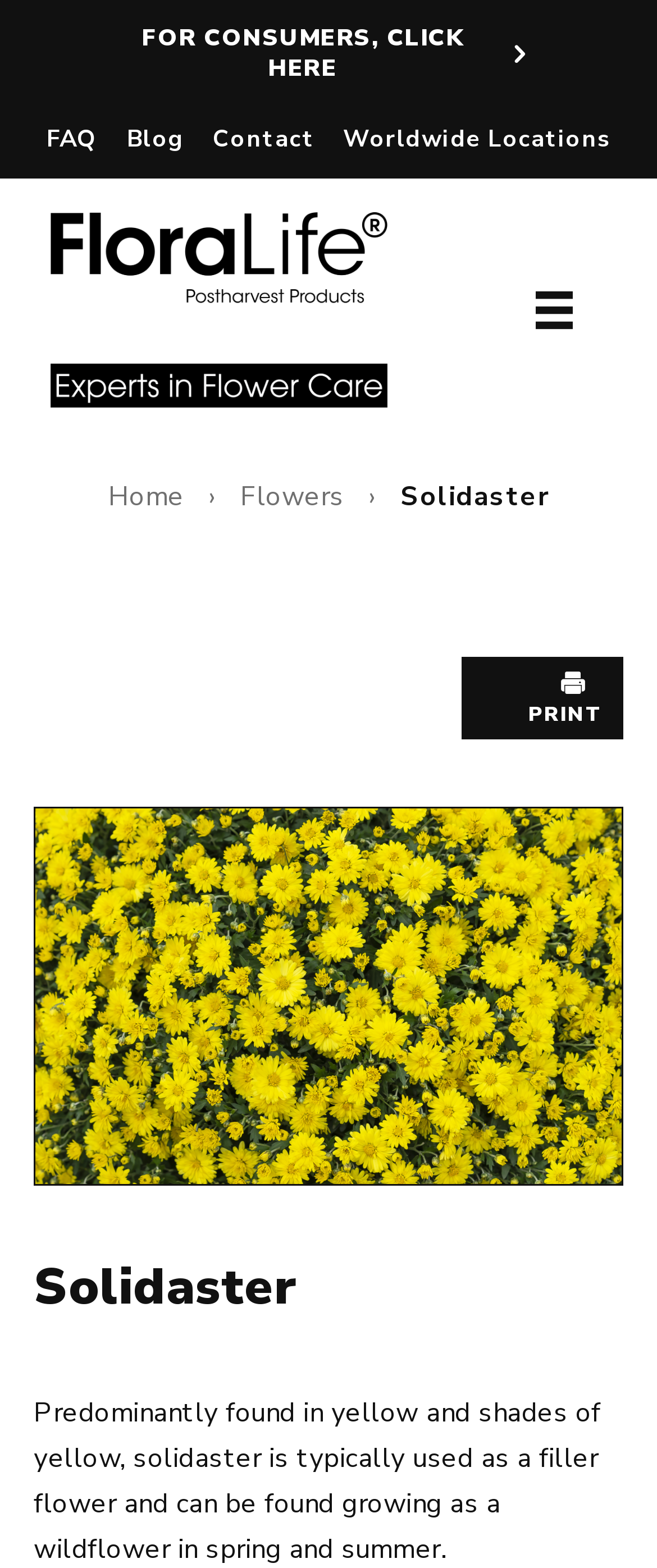Can you find the bounding box coordinates of the area I should click to execute the following instruction: "Click on PRINT"?

[0.701, 0.418, 0.949, 0.471]